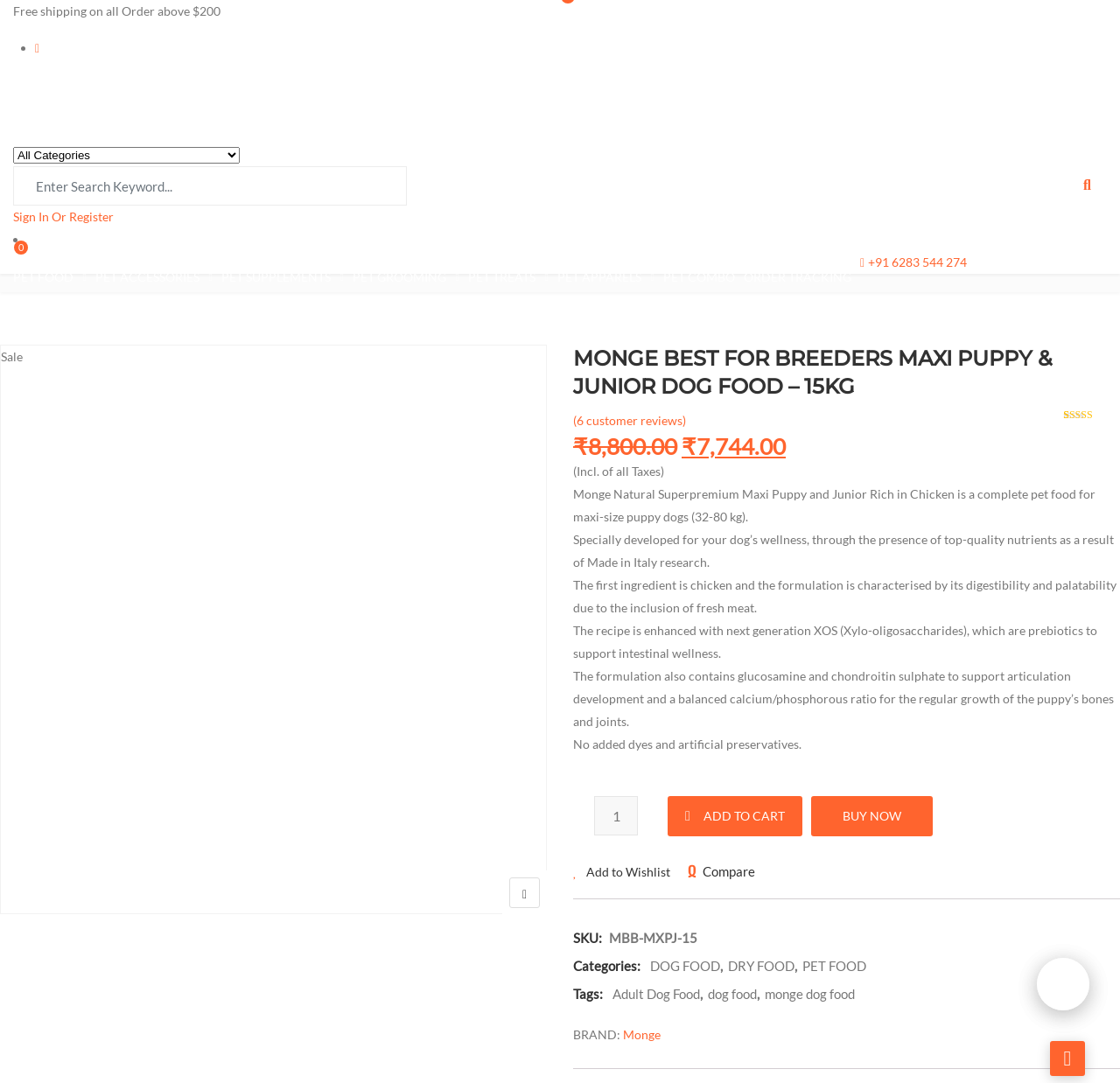Locate the bounding box coordinates of the element to click to perform the following action: 'Browse pet accessories'. The coordinates should be given as four float values between 0 and 1, in the form of [left, top, right, bottom].

[0.112, 0.316, 0.233, 0.338]